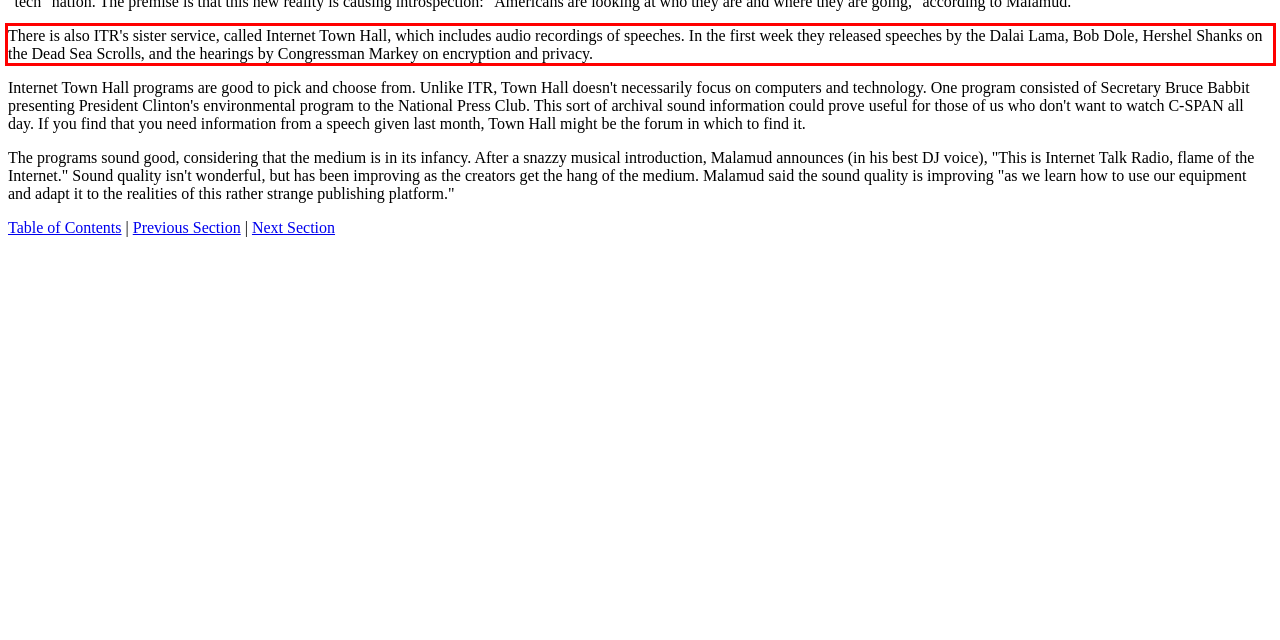Please analyze the screenshot of a webpage and extract the text content within the red bounding box using OCR.

There is also ITR's sister service, called Internet Town Hall, which includes audio recordings of speeches. In the first week they released speeches by the Dalai Lama, Bob Dole, Hershel Shanks on the Dead Sea Scrolls, and the hearings by Congressman Markey on encryption and privacy.